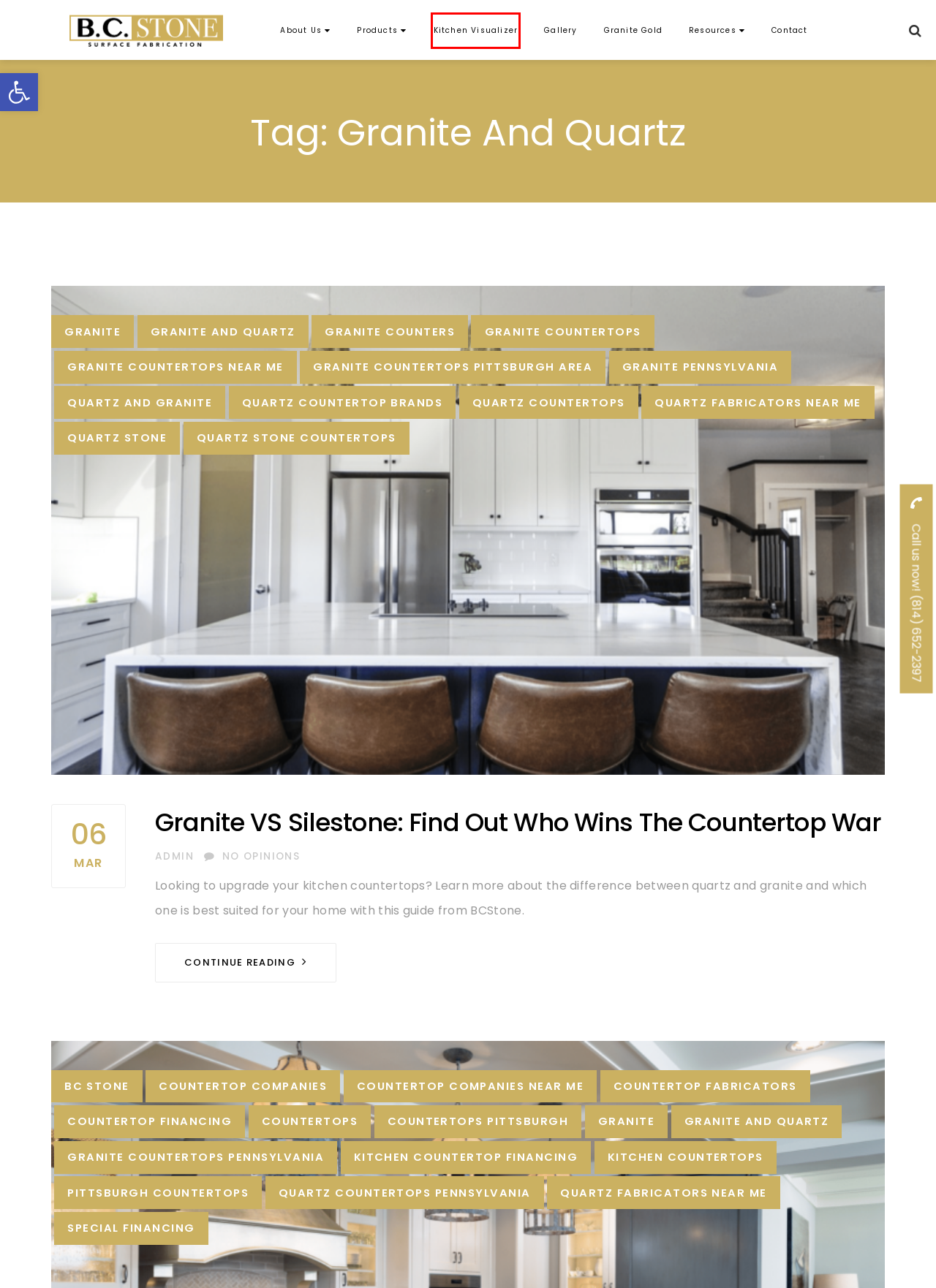Consider the screenshot of a webpage with a red bounding box and select the webpage description that best describes the new page that appears after clicking the element inside the red box. Here are the candidates:
A. Contact - BC Stone | Everett, PA
B. granite pennsylvania Archives - BC Stone
C. quartz stone countertops Archives - BC Stone
D. granite countertops Archives - BC Stone
E. quartz fabricators near me Archives - BC Stone
F. Products & Surfaces - BC Stone
G. countertop companies Archives - BC Stone
H. Kitchen Visualizer - BC Stone

H